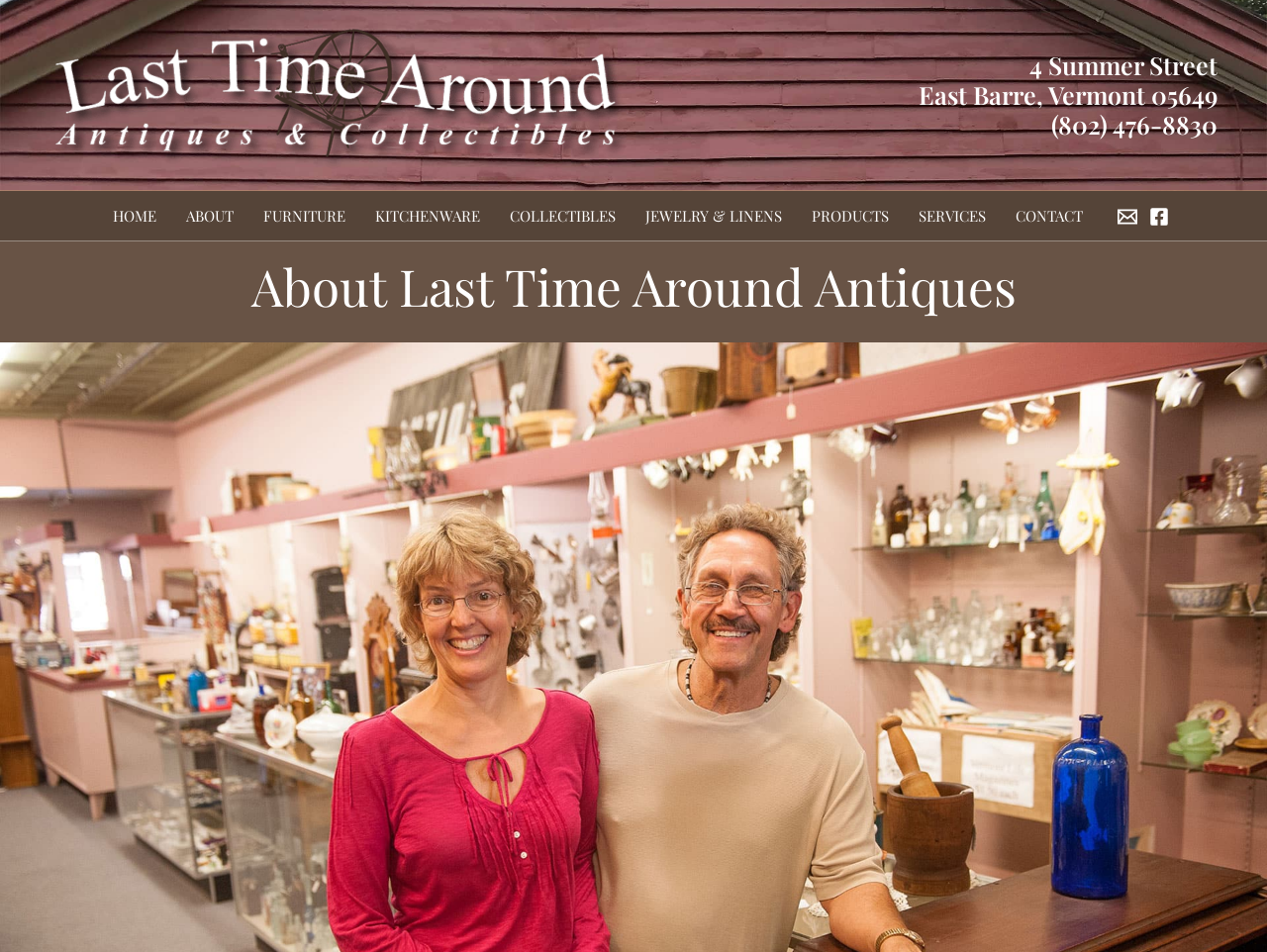Specify the bounding box coordinates of the area to click in order to follow the given instruction: "contact the store."

[0.79, 0.201, 0.866, 0.253]